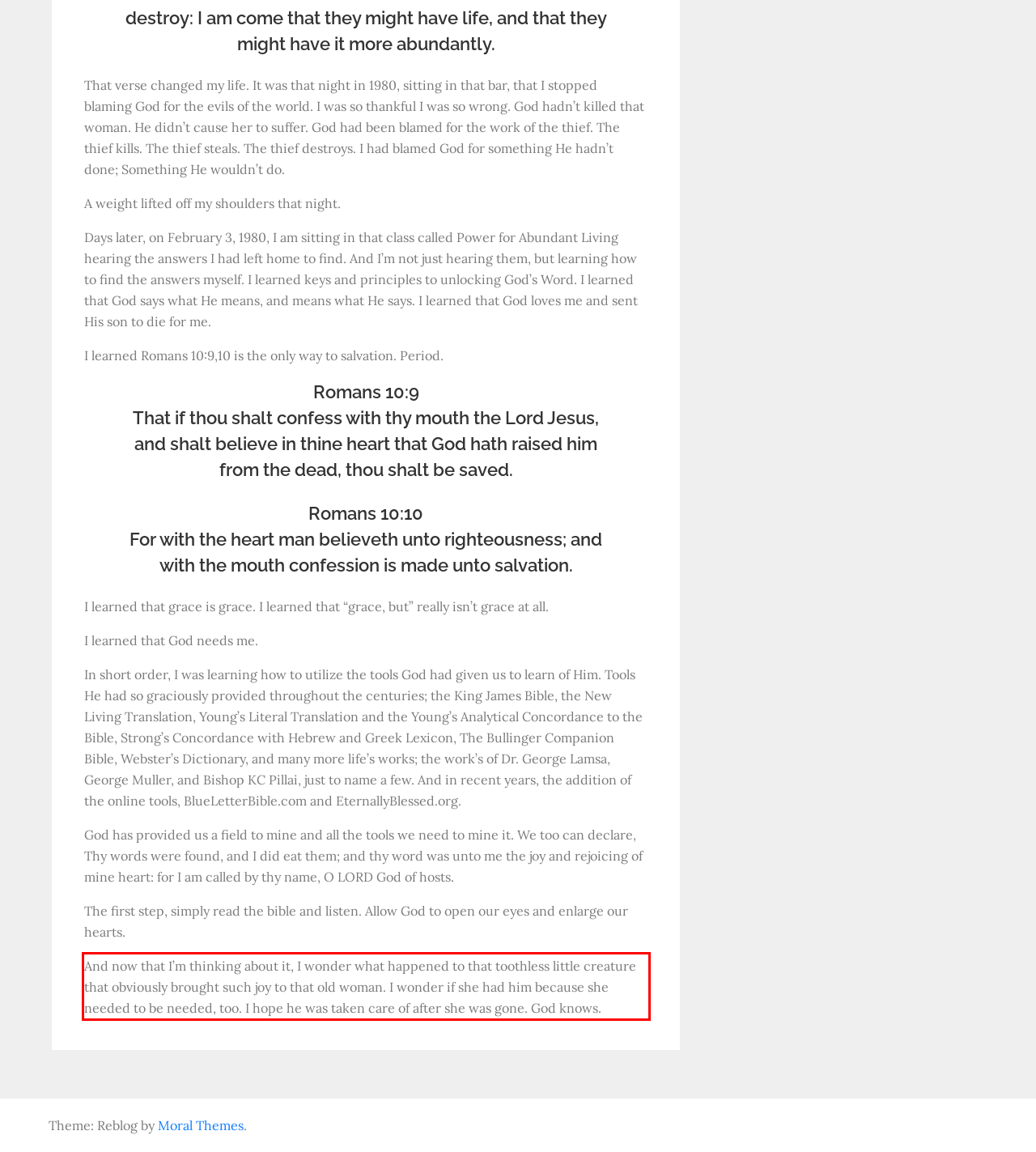You are provided with a screenshot of a webpage containing a red bounding box. Please extract the text enclosed by this red bounding box.

And now that I’m thinking about it, I wonder what happened to that toothless little creature that obviously brought such joy to that old woman. I wonder if she had him because she needed to be needed, too. I hope he was taken care of after she was gone. God knows.